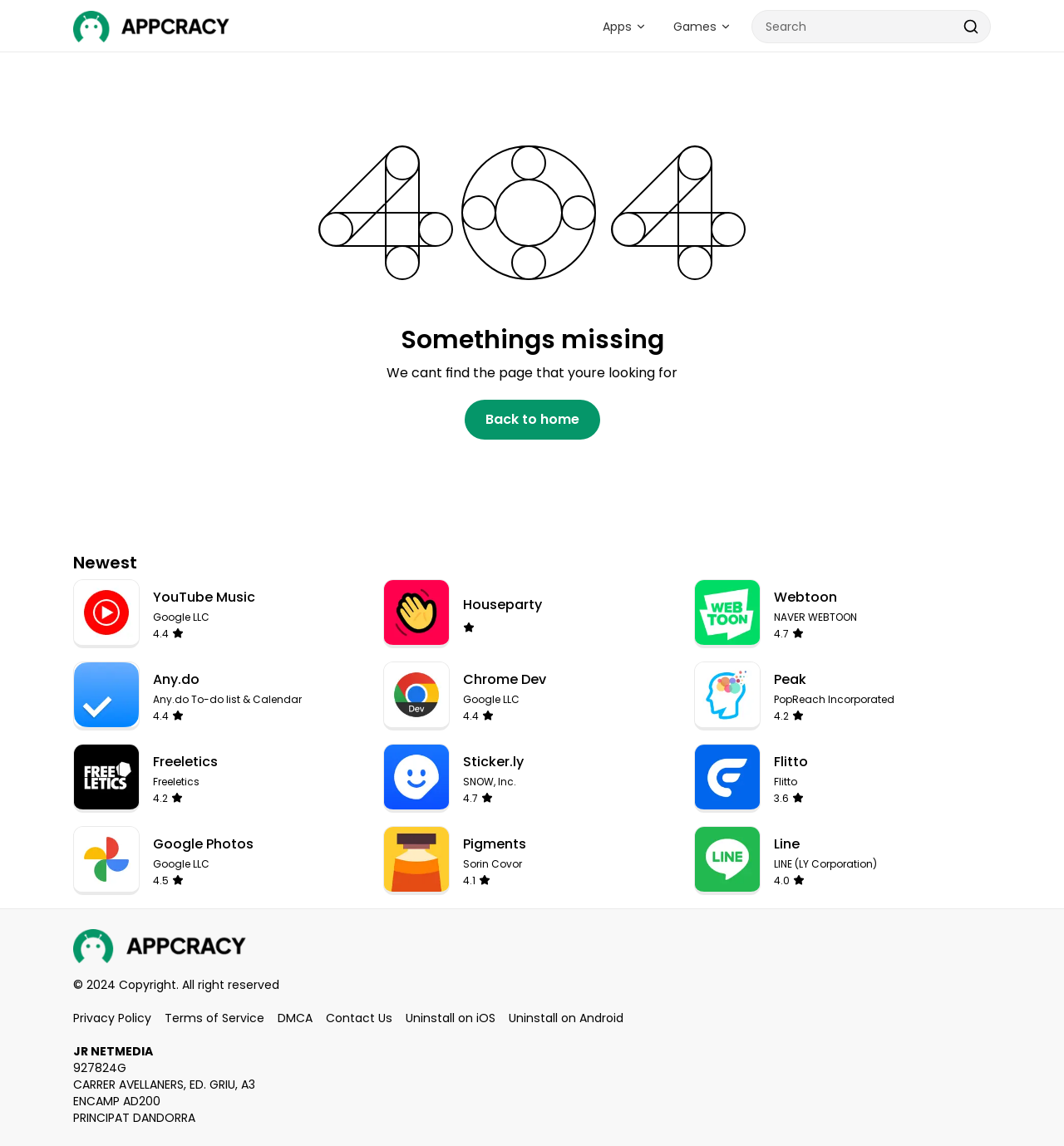Please answer the following question using a single word or phrase: 
How many app suggestions are on this page?

6